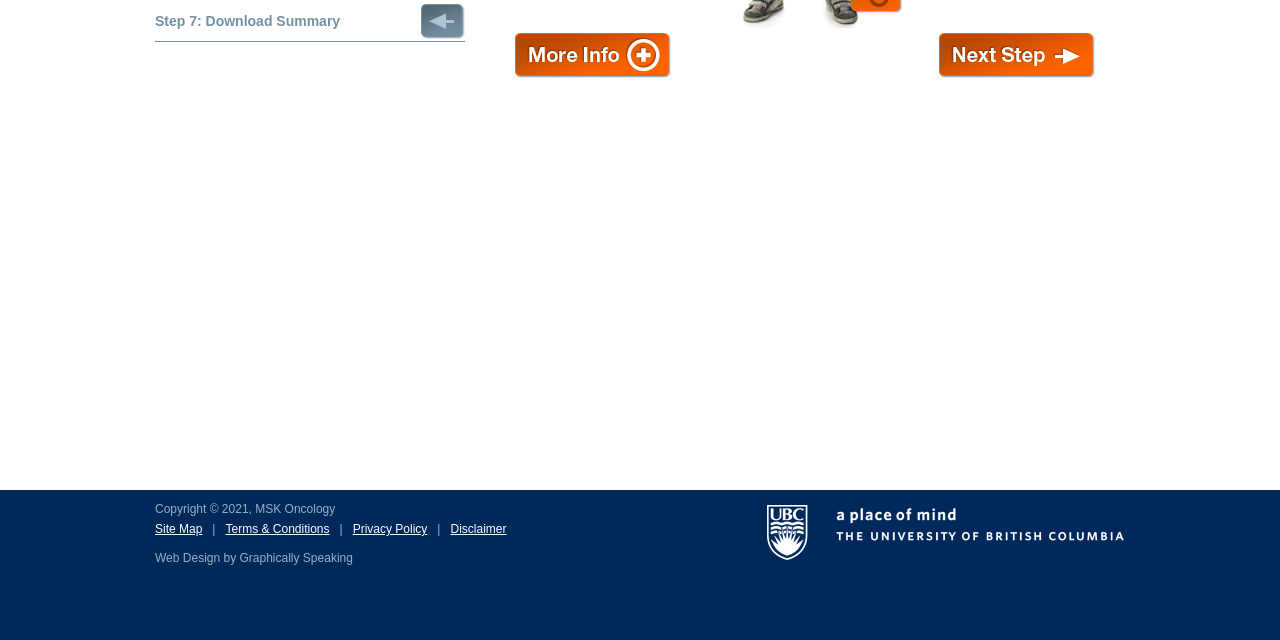Locate the bounding box coordinates of the UI element described by: "Step 7: Download Summary". The bounding box coordinates should consist of four float numbers between 0 and 1, i.e., [left, top, right, bottom].

[0.121, 0.006, 0.363, 0.061]